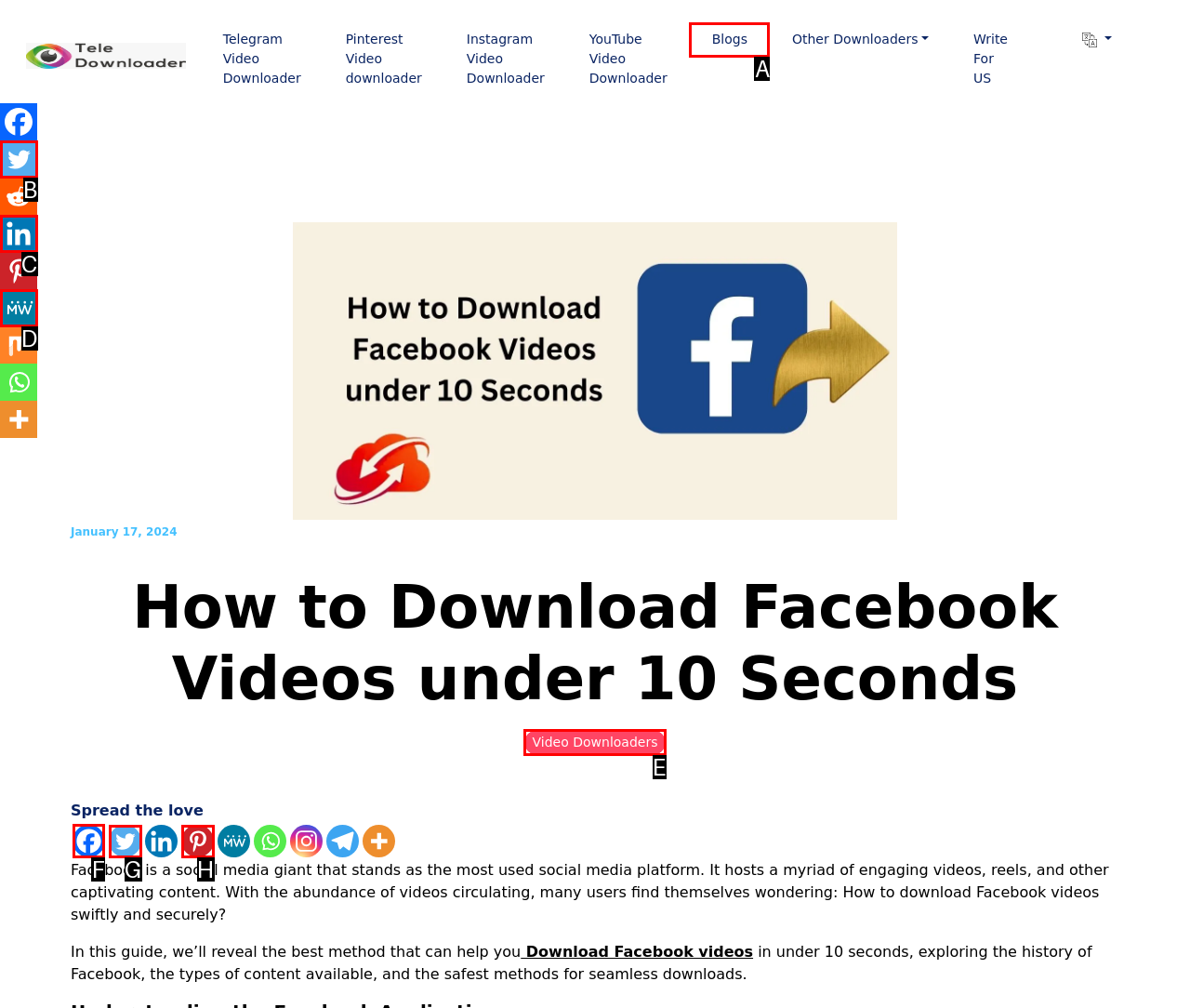Identify the letter of the option that should be selected to accomplish the following task: learn about the INDICATE Project. Provide the letter directly.

None